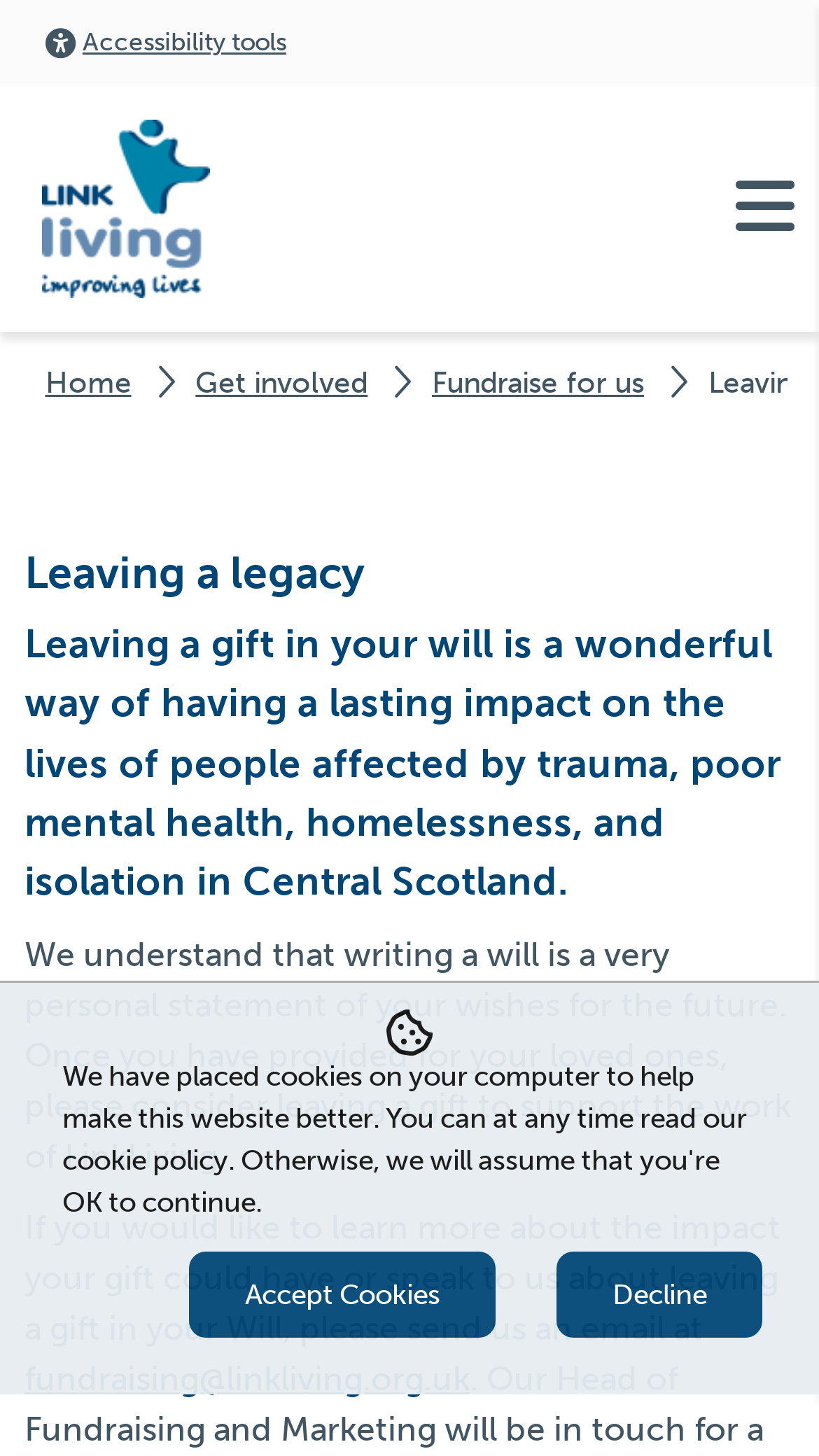Indicate the bounding box coordinates of the element that must be clicked to execute the instruction: "Read about leaving a legacy". The coordinates should be given as four float numbers between 0 and 1, i.e., [left, top, right, bottom].

[0.03, 0.37, 0.97, 0.416]